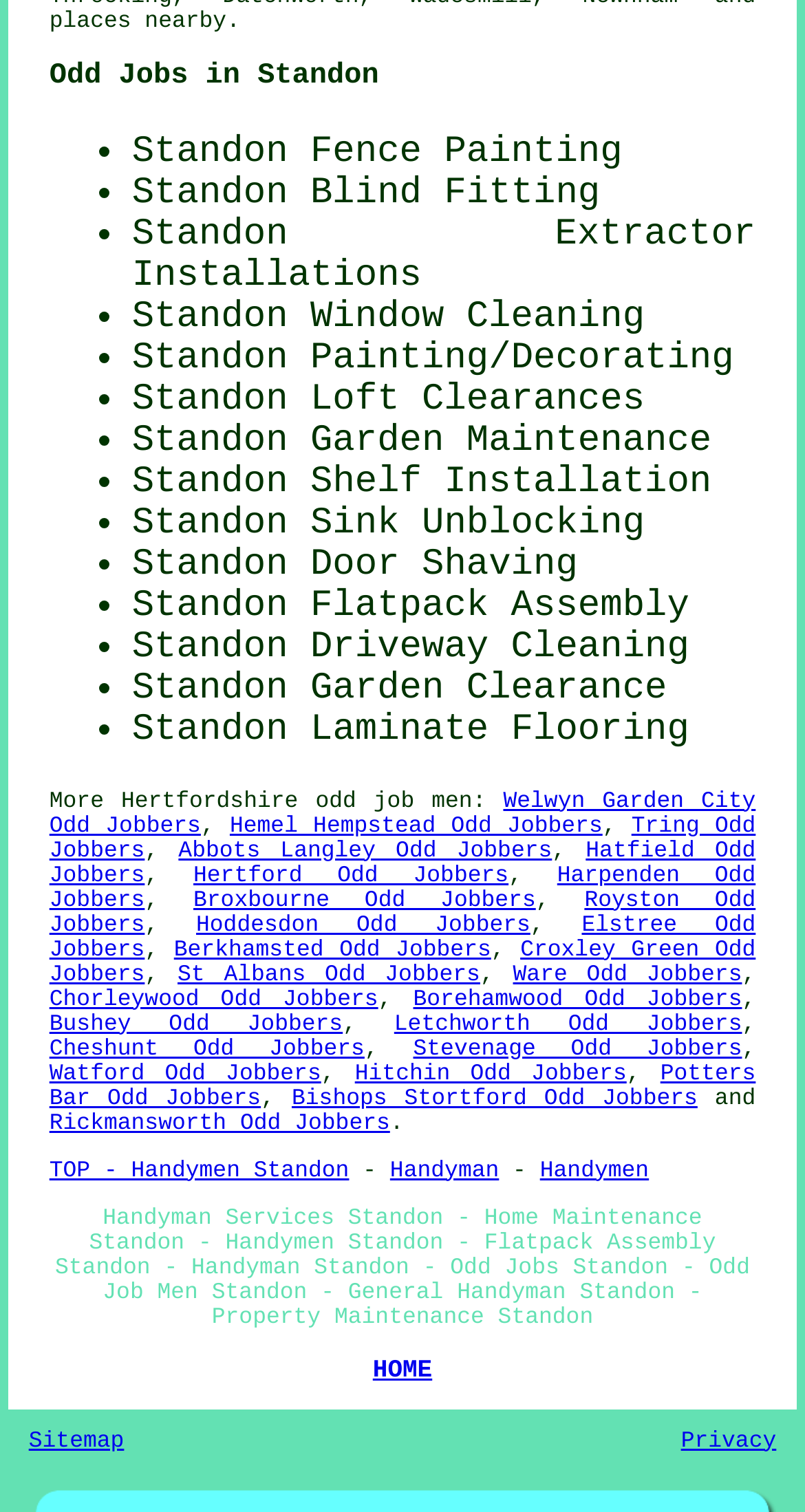Answer in one word or a short phrase: 
How can users navigate to the top of the page?

TOP - Handymen Standon link